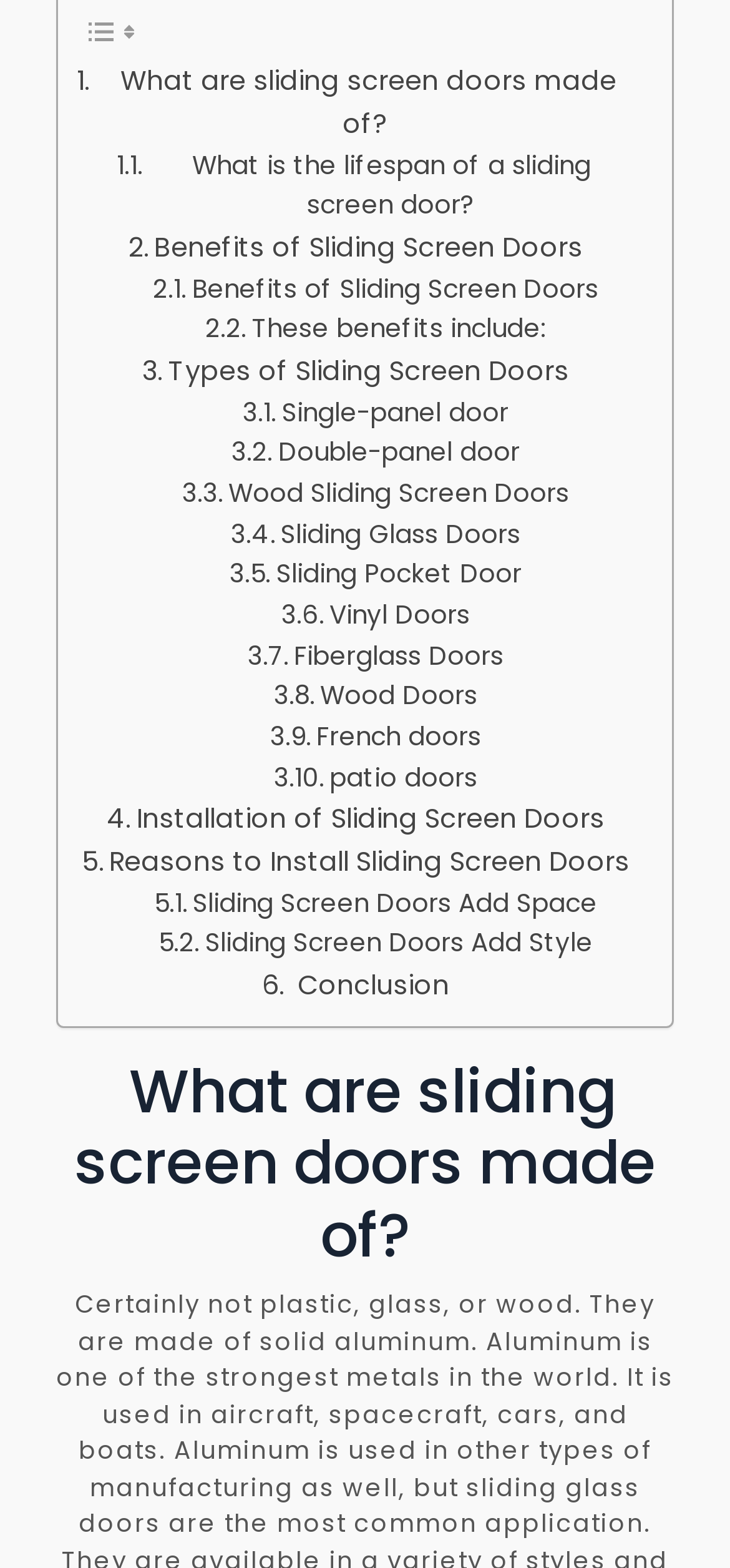Pinpoint the bounding box coordinates of the clickable area needed to execute the instruction: "Enter your email address". The coordinates should be specified as four float numbers between 0 and 1, i.e., [left, top, right, bottom].

None